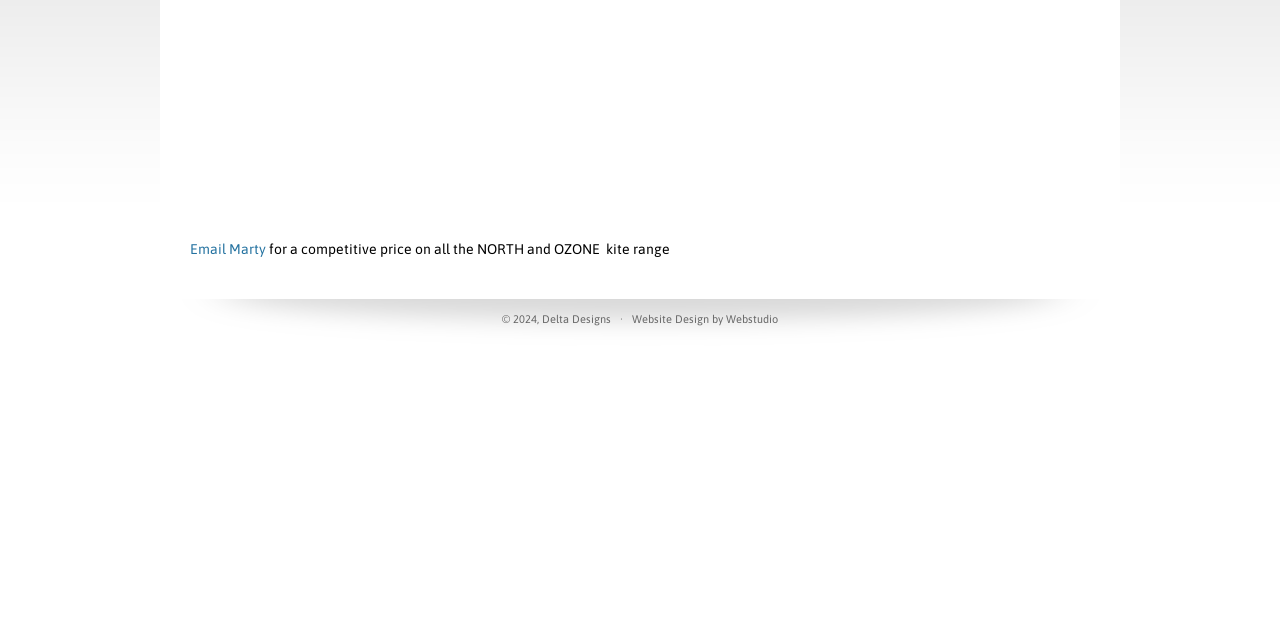Determine the bounding box coordinates for the HTML element described here: "Email Marty".

[0.148, 0.377, 0.208, 0.402]